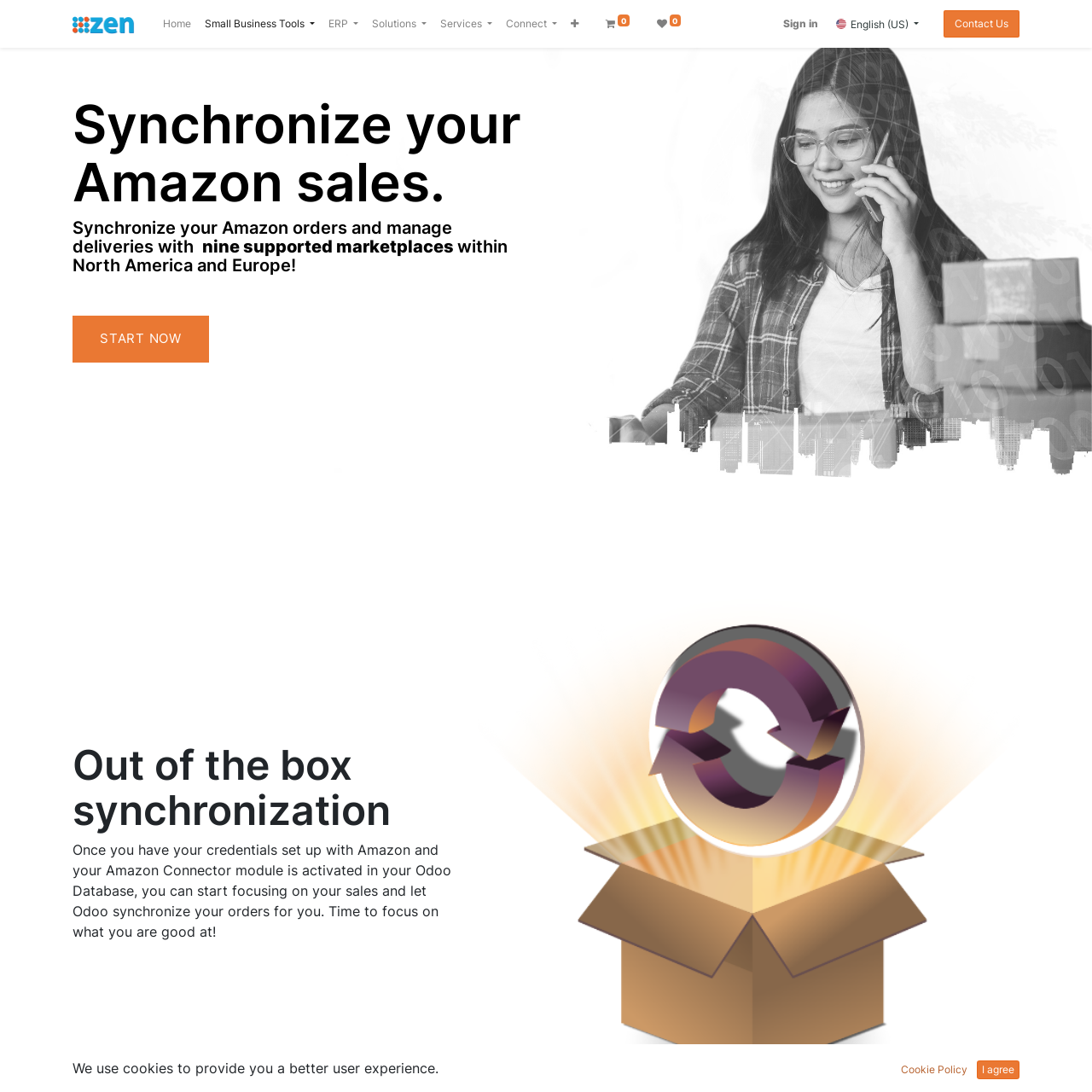Provide the bounding box coordinates of the area you need to click to execute the following instruction: "Call White Lake office".

None